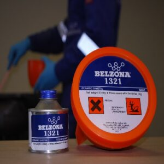Give a comprehensive caption for the image.

The image showcases two products from the BELZONA 1321 range, prominently featuring a small metallic container and a larger round tub. Both containers are distinctly labeled, with the smaller bottle displaying the name "BELZONA 1321" along with necessary hazard symbols, indicating the product's cautionary requirements. The larger tub is similarly labeled with the same product name, ensuring clear identification.

In the background, a person dressed in a protective suit with blue gloves can be seen, engaging in a task related to the application or mixing of these adhesive products, suggesting a professional setting where safety and precautions are paramount. The BELZONA 1321 products are recognized for their industrial applications, particularly noted for their resistance to chemicals and their adhesive properties, making them ideal for a variety of maintenance tasks in demanding environments.